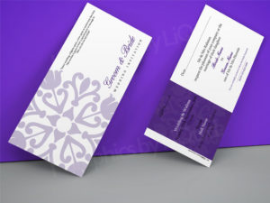What is the format of the wedding invitation card?
Using the visual information from the image, give a one-word or short-phrase answer.

Folded